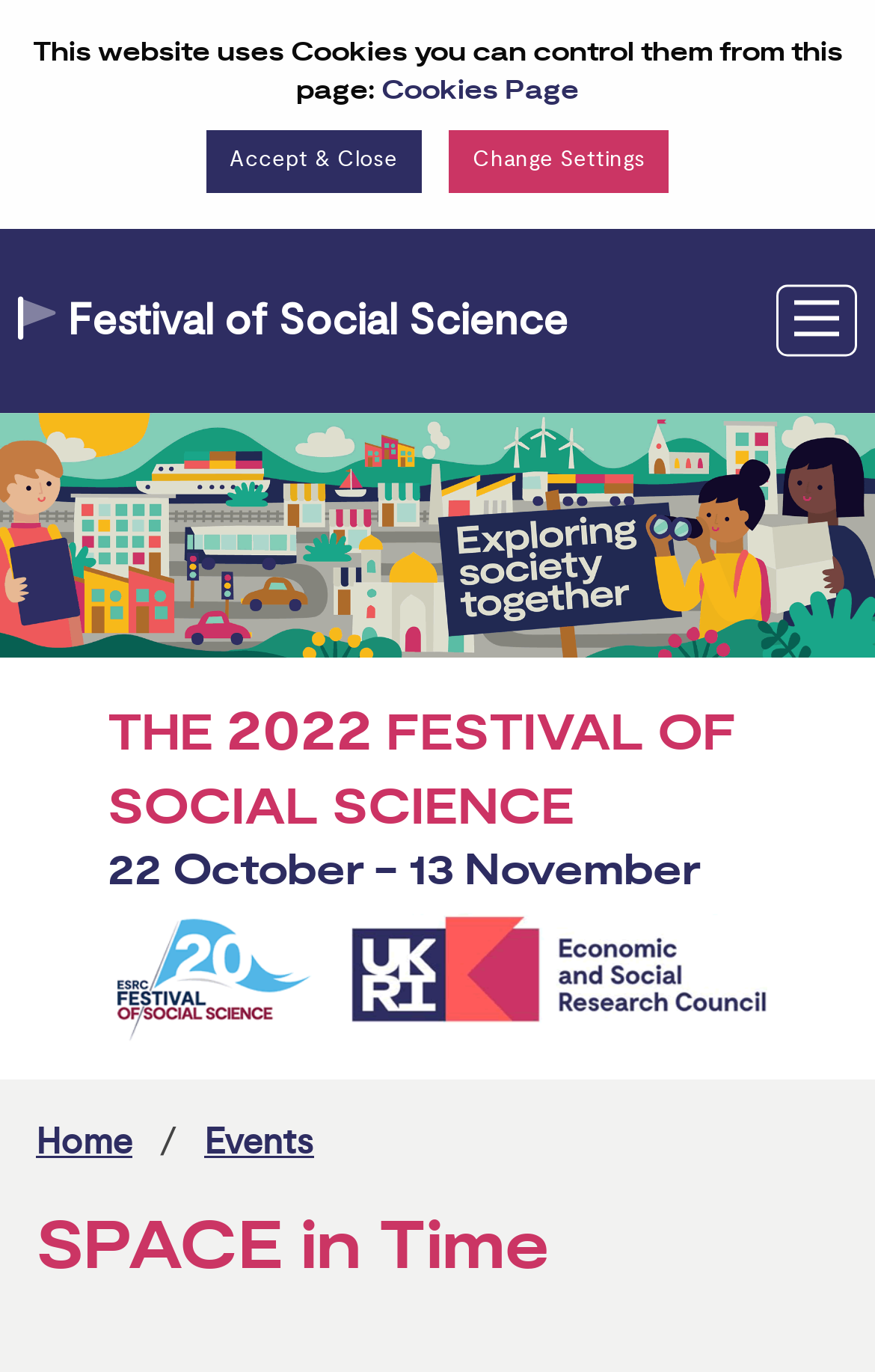What is the current page about?
Deliver a detailed and extensive answer to the question.

I found the answer by looking at the navigation element that has the text 'You are here:' and its child link elements. One of the child link elements has the text 'Events', which suggests that the current page is about events. Additionally, the page title 'SPACE in Time | Events | Festival of Social Science' also supports this answer.